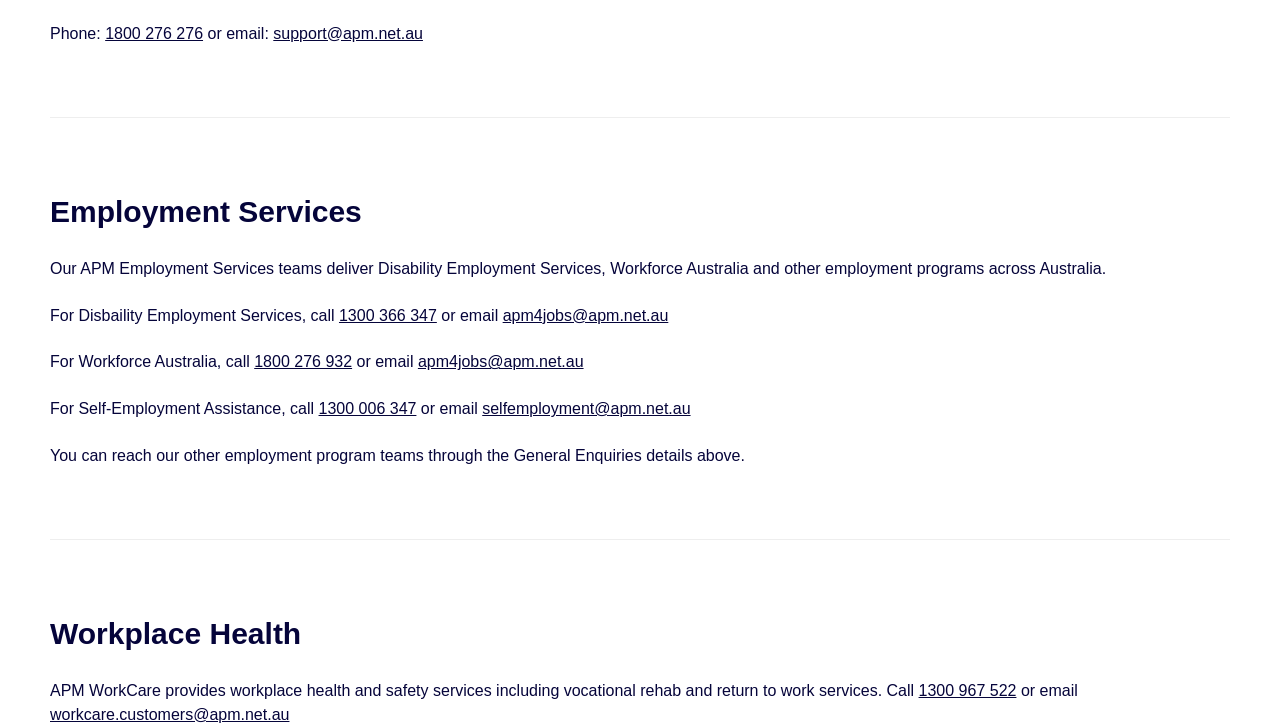Identify the bounding box coordinates for the UI element described as: "1300 366 347".

[0.265, 0.424, 0.341, 0.447]